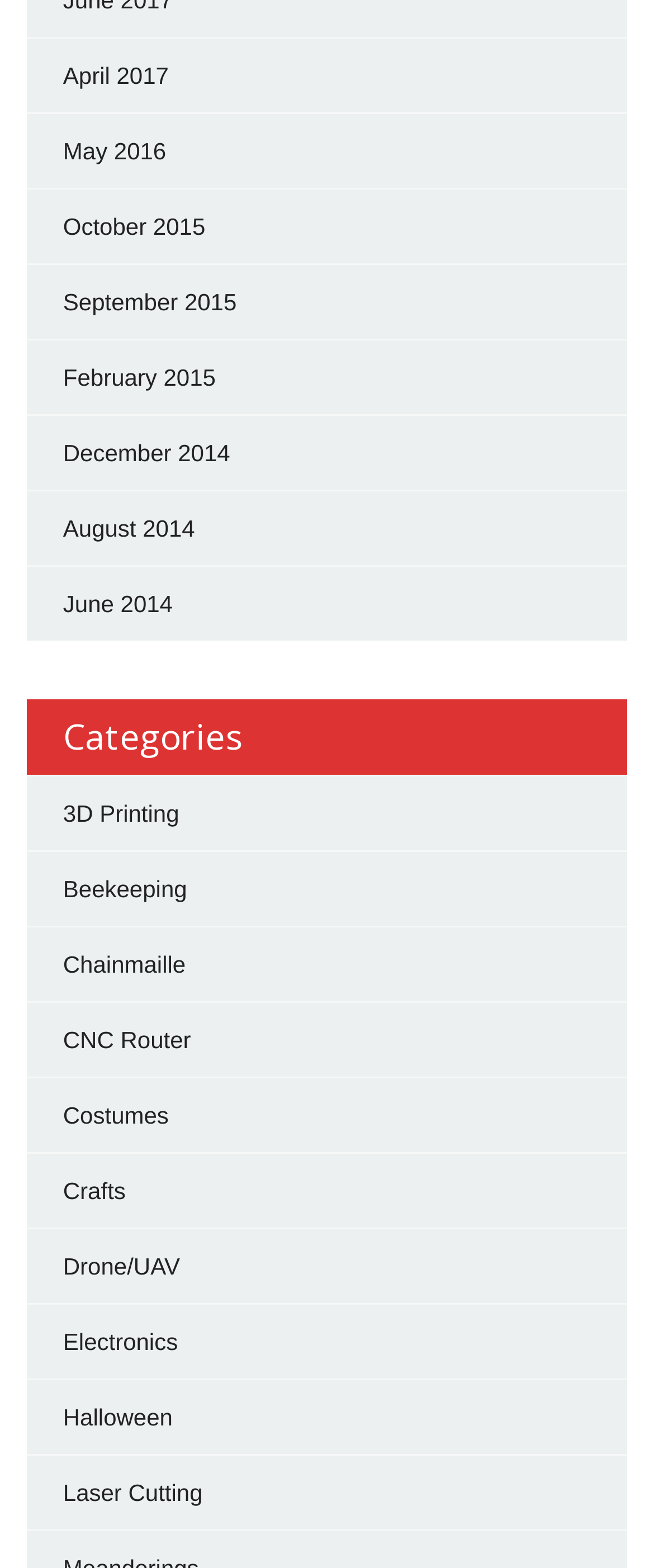What is the position of the 'CNC Router' link on the webpage?
Based on the visual information, provide a detailed and comprehensive answer.

By examining the webpage's structure, I determined that the 'CNC Router' link is the sixth link from the top under the 'Categories' section, positioned below 'Beekeeping' and above 'Costumes'.